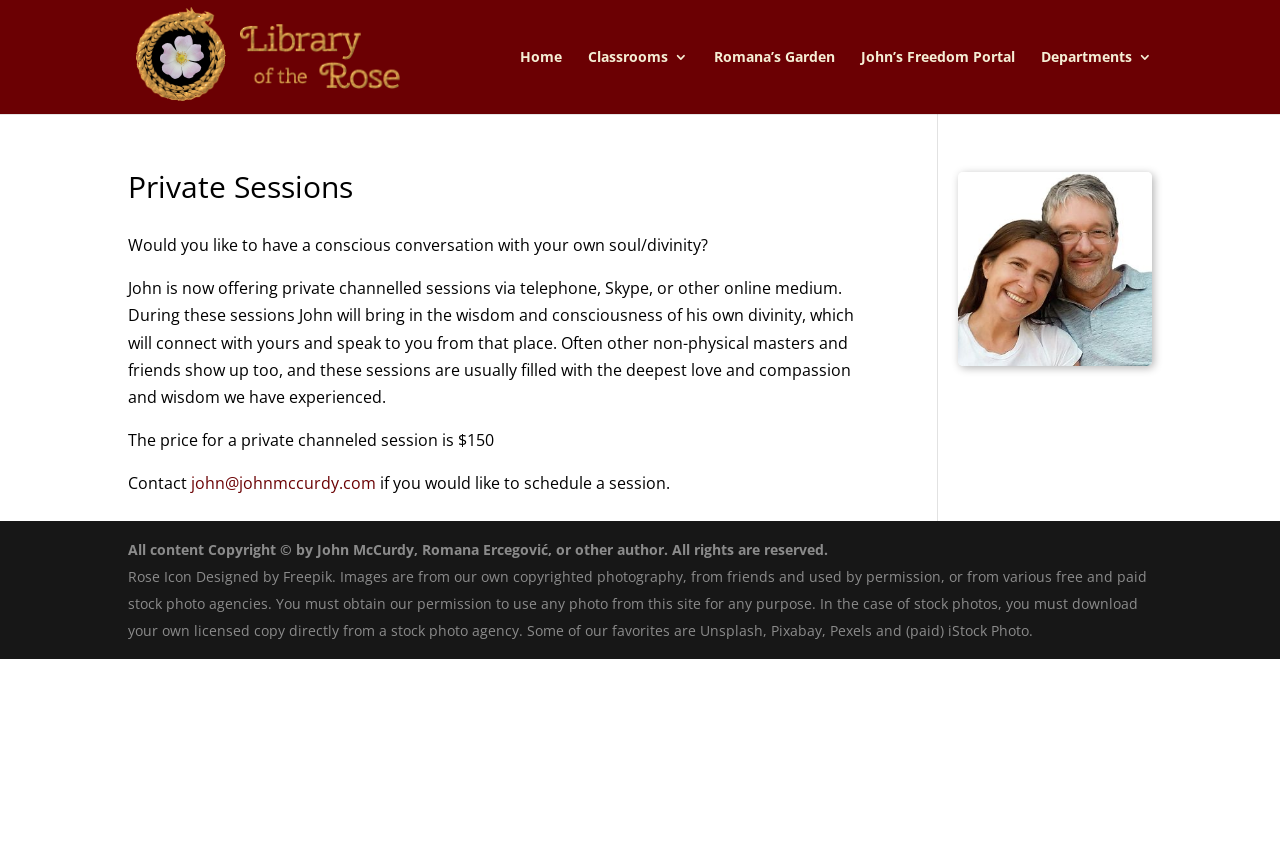Determine the bounding box coordinates for the area that should be clicked to carry out the following instruction: "Visit the 'Classrooms 3' page".

[0.459, 0.059, 0.538, 0.135]